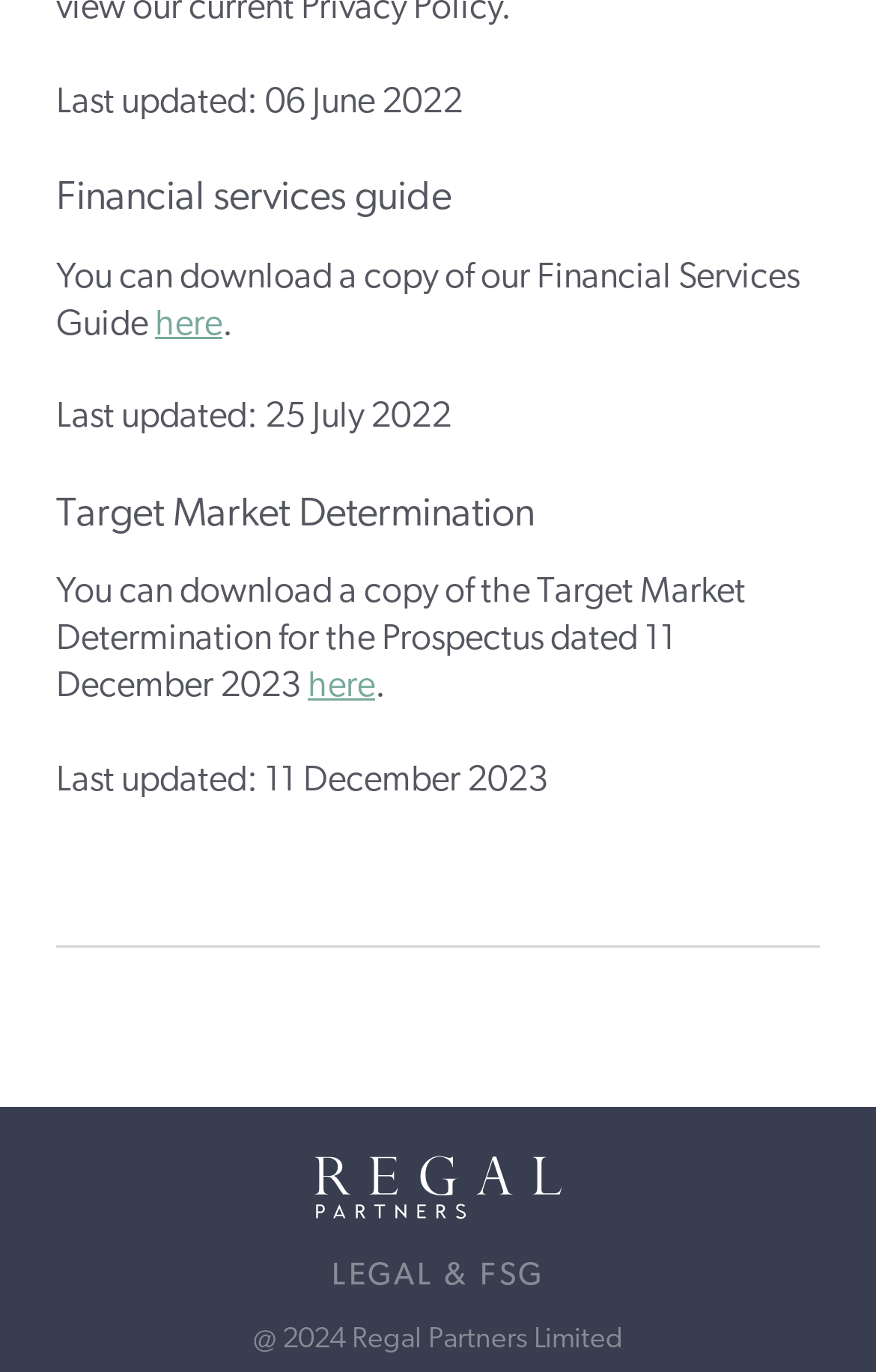Based on the element description "Legal & FSG", predict the bounding box coordinates of the UI element.

[0.34, 0.896, 0.66, 0.964]